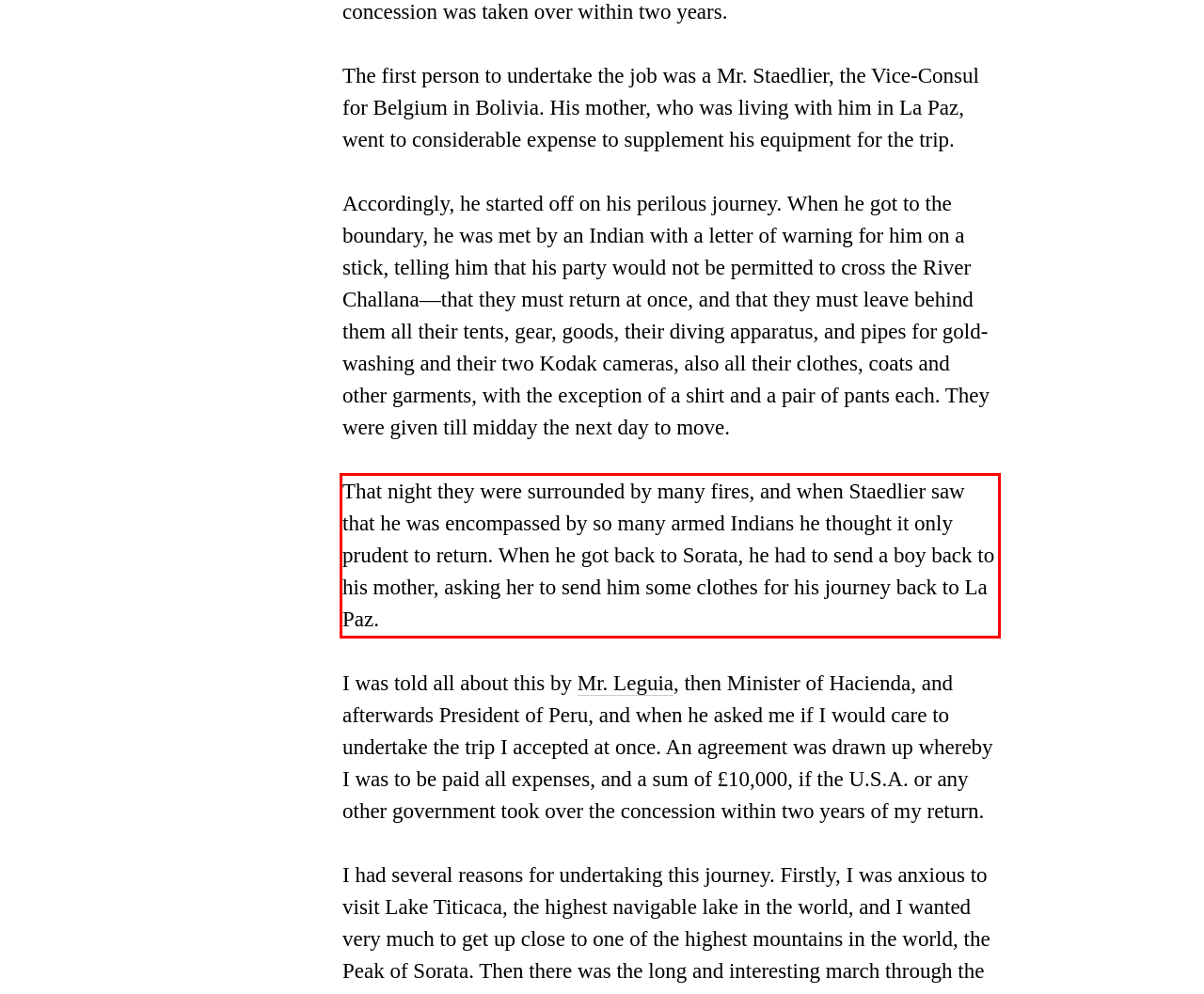Examine the screenshot of the webpage, locate the red bounding box, and perform OCR to extract the text contained within it.

That night they were surrounded by many fires, and when Staedlier saw that he was encompassed by so many armed Indians he thought it only prudent to return. When he got back to Sorata, he had to send a boy back to his mother, asking her to send him some clothes for his journey back to La Paz.